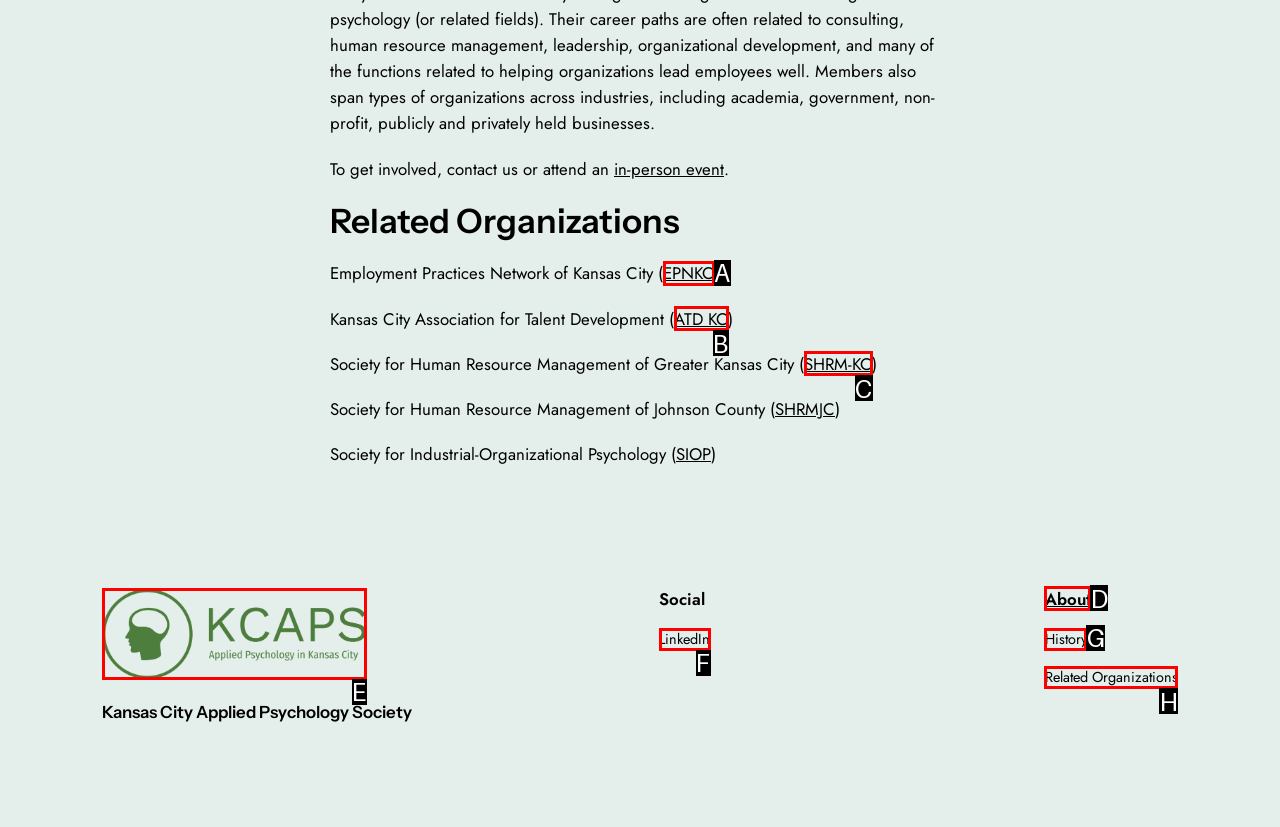Choose the option that aligns with the description: alt="Kansas City Applied Psychology Society"
Respond with the letter of the chosen option directly.

E